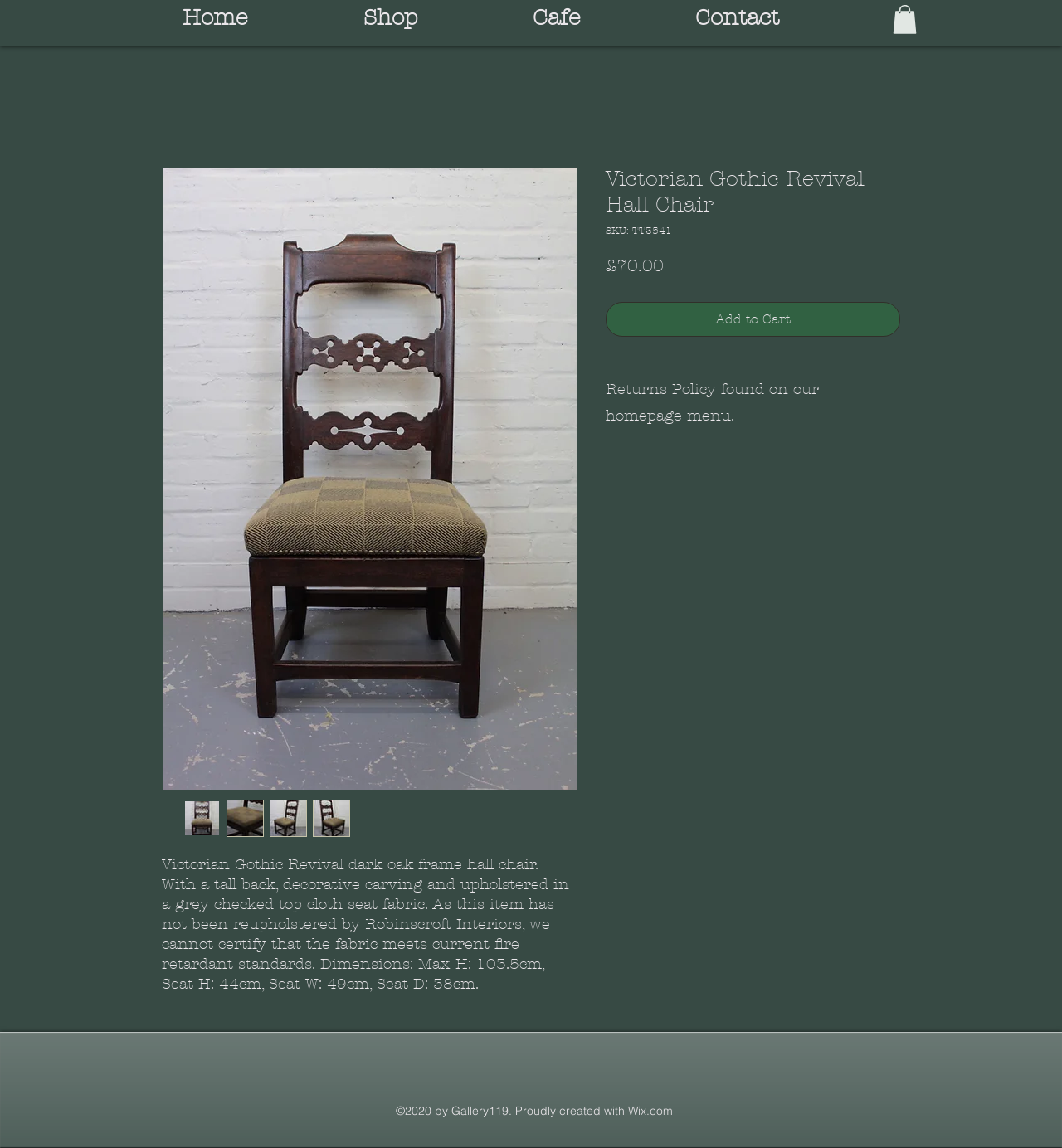Answer the following inquiry with a single word or phrase:
What is the width of the chair seat?

49cm